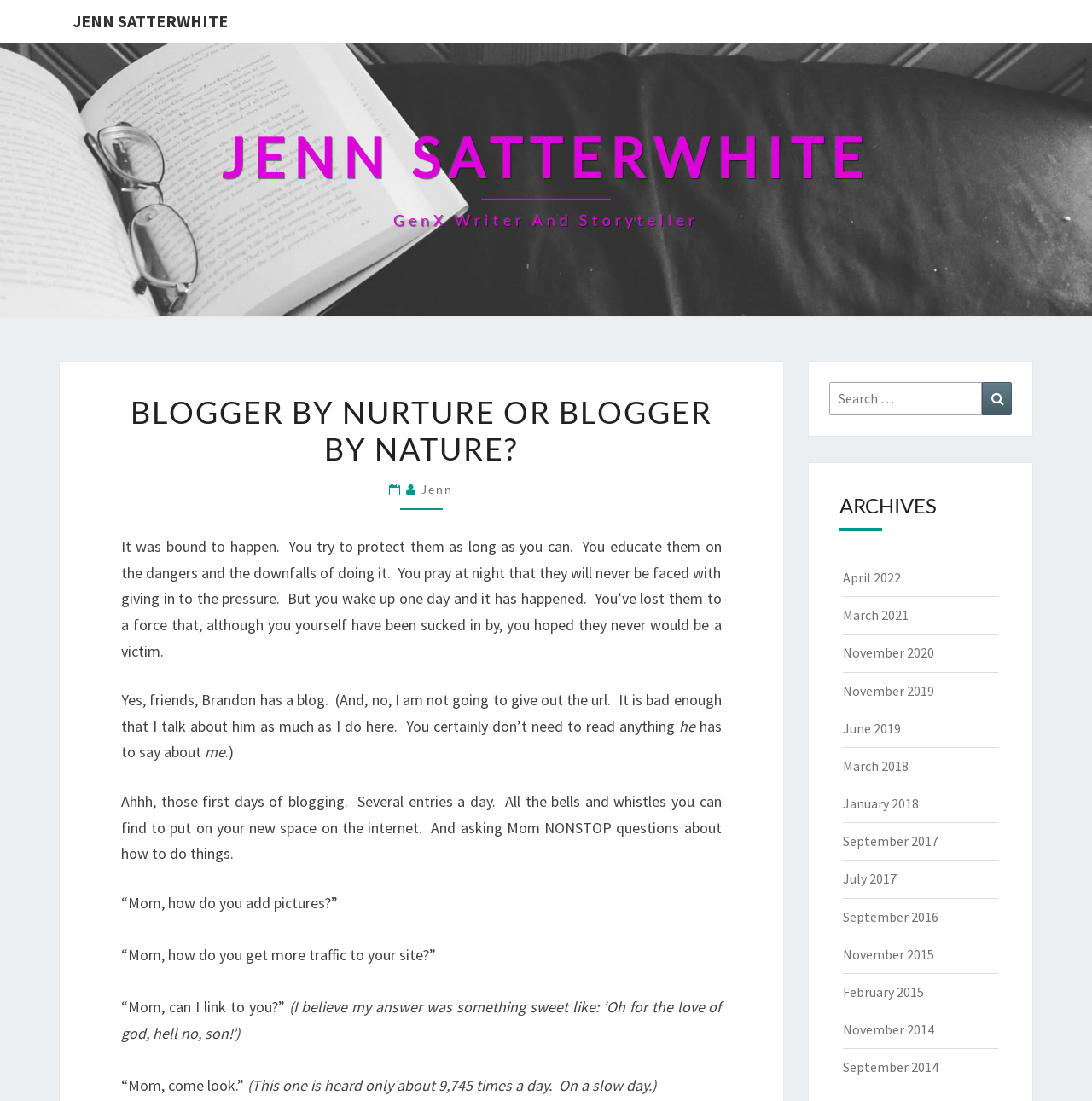Please specify the bounding box coordinates of the clickable region necessary for completing the following instruction: "Download Firefox". The coordinates must consist of four float numbers between 0 and 1, i.e., [left, top, right, bottom].

None